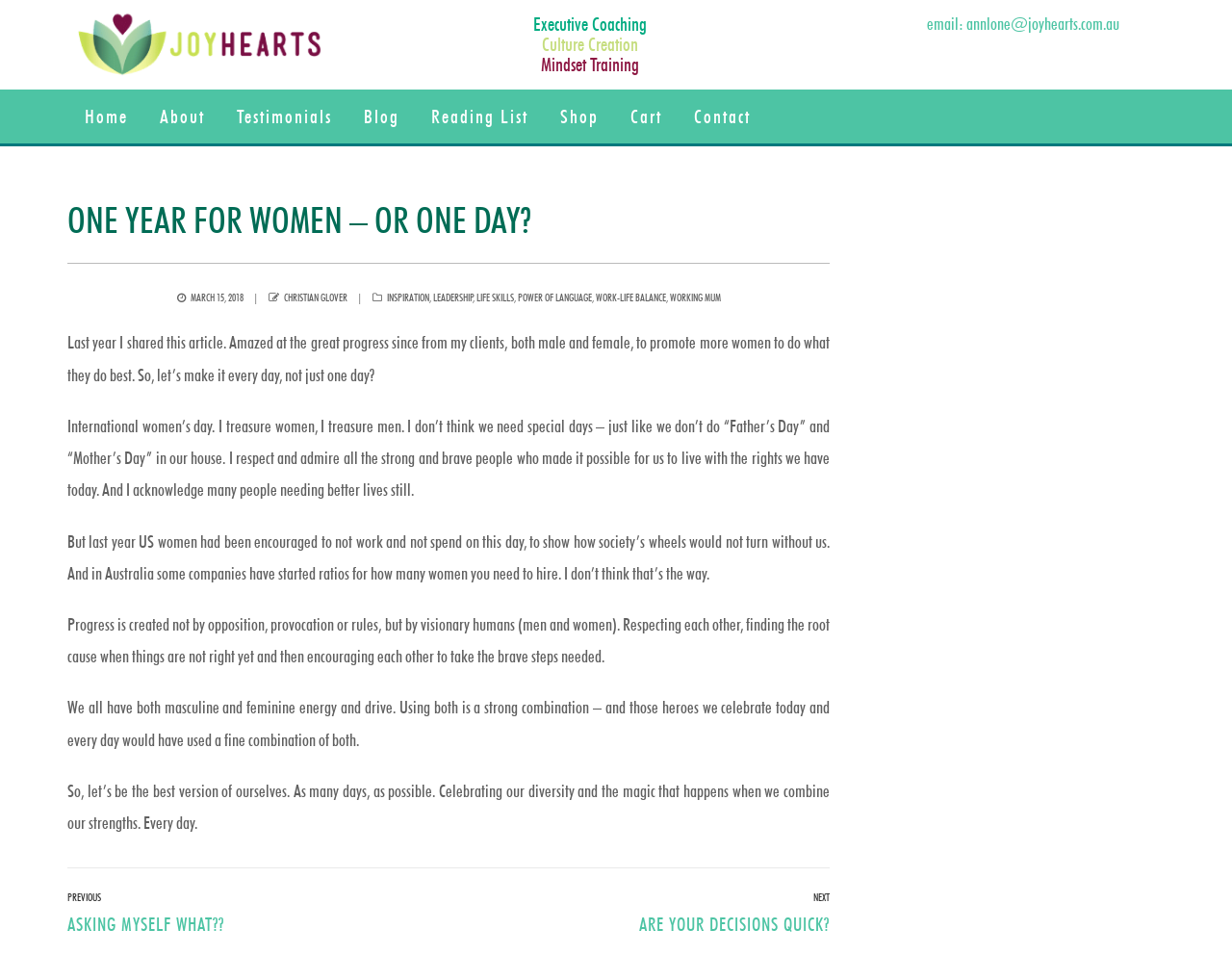Use a single word or phrase to answer this question: 
What is the purpose of the 'Posts' navigation section?

To navigate between posts